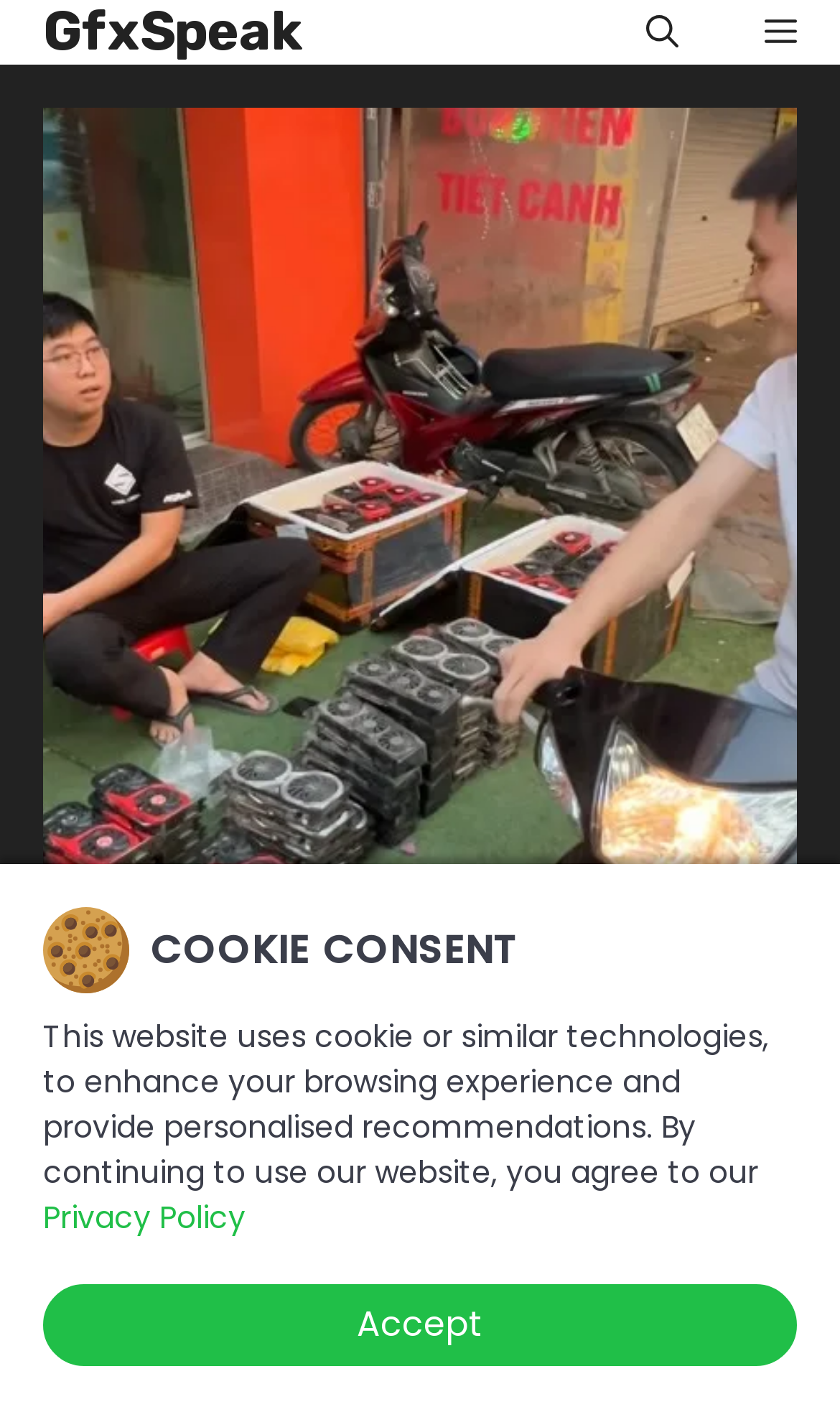Look at the image and give a detailed response to the following question: Who is the author of the featured article?

I found the answer by looking at the link 'Jon Peddie' which is located below the heading 'AIBS FOR SALE' and above the time element 'November 1, 2022'. This suggests that Jon Peddie is the author of the featured article.